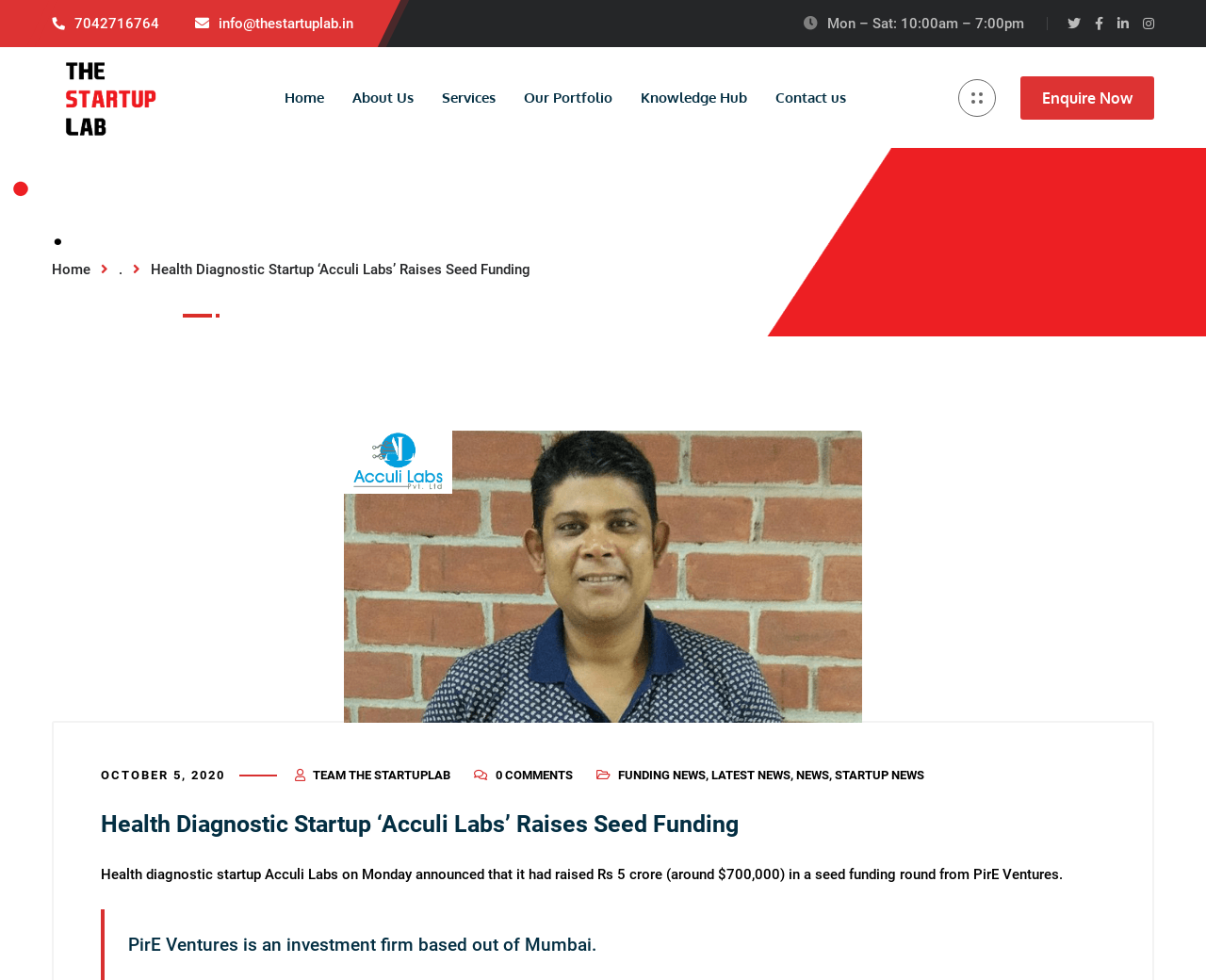Bounding box coordinates are to be given in the format (top-left x, top-left y, bottom-right x, bottom-right y). All values must be floating point numbers between 0 and 1. Provide the bounding box coordinate for the UI element described as: info@thestartuplab.in

[0.162, 0.015, 0.293, 0.033]